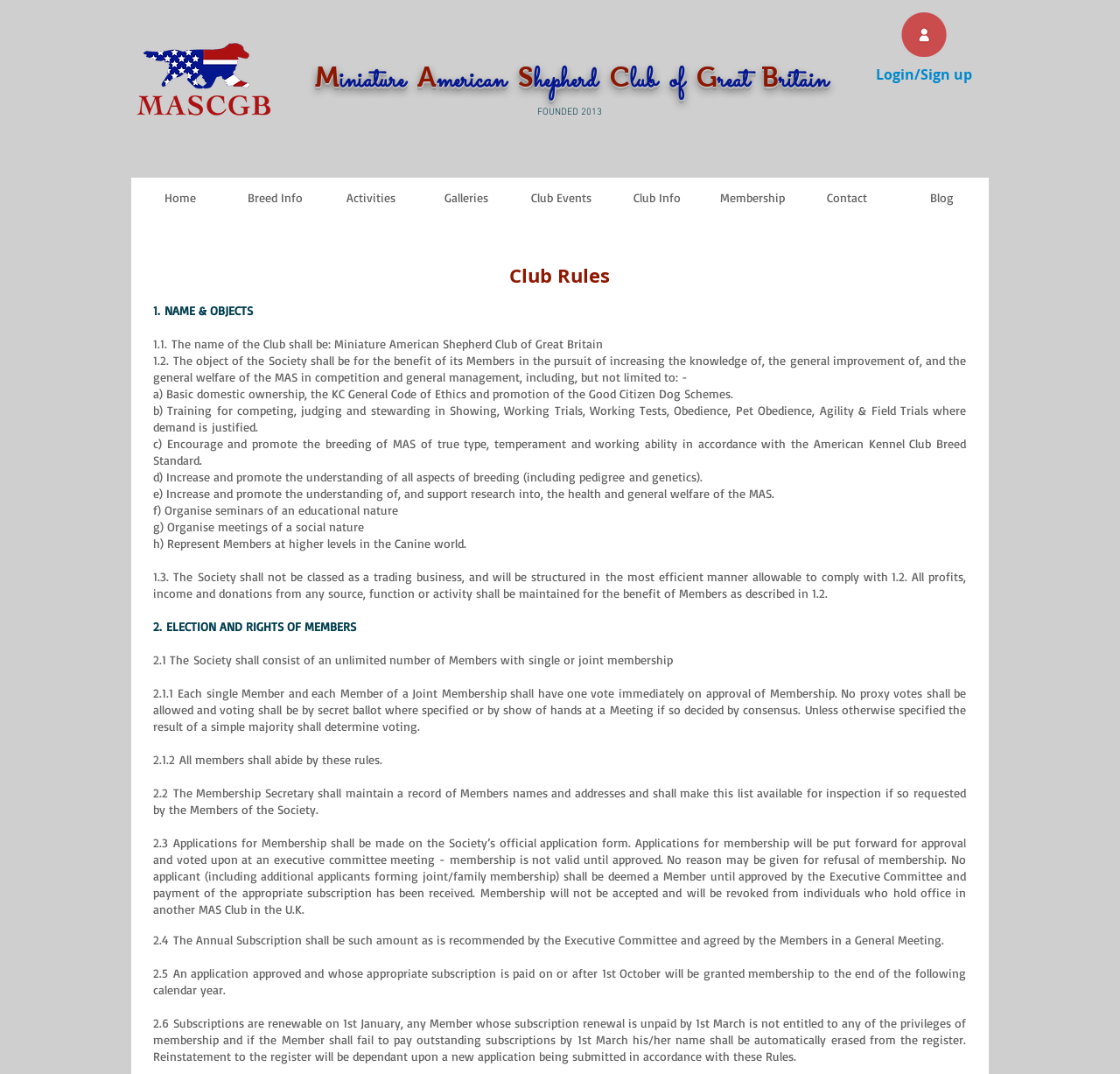Create a detailed summary of all the visual and textual information on the webpage.

The webpage is about the rules of the Miniature American Shepherd Club of Great Britain. At the top left corner, there is a logo of the club, and next to it, a heading that reads "Miniature American Shepherd Club of Great Britain". Below the heading, there is a button to log in or sign up, and an iframe for site search. 

On the top right corner, there is a navigation menu with links to different sections of the website, including "Home", "Breed Info", "Activities", "Galleries", "Club Events", "Club Info", "Membership", "Contact", and "Blog". 

Below the navigation menu, there is a heading that reads "Club Rules", followed by a series of static text elements that outline the rules of the club. The rules are divided into sections, including "NAME & OBJECTS", "ELECTION AND RIGHTS OF MEMBERS", and others. Each section has multiple sub-points that explain the rules in detail. The text is arranged in a single column, with each section and sub-point clearly separated from the others.